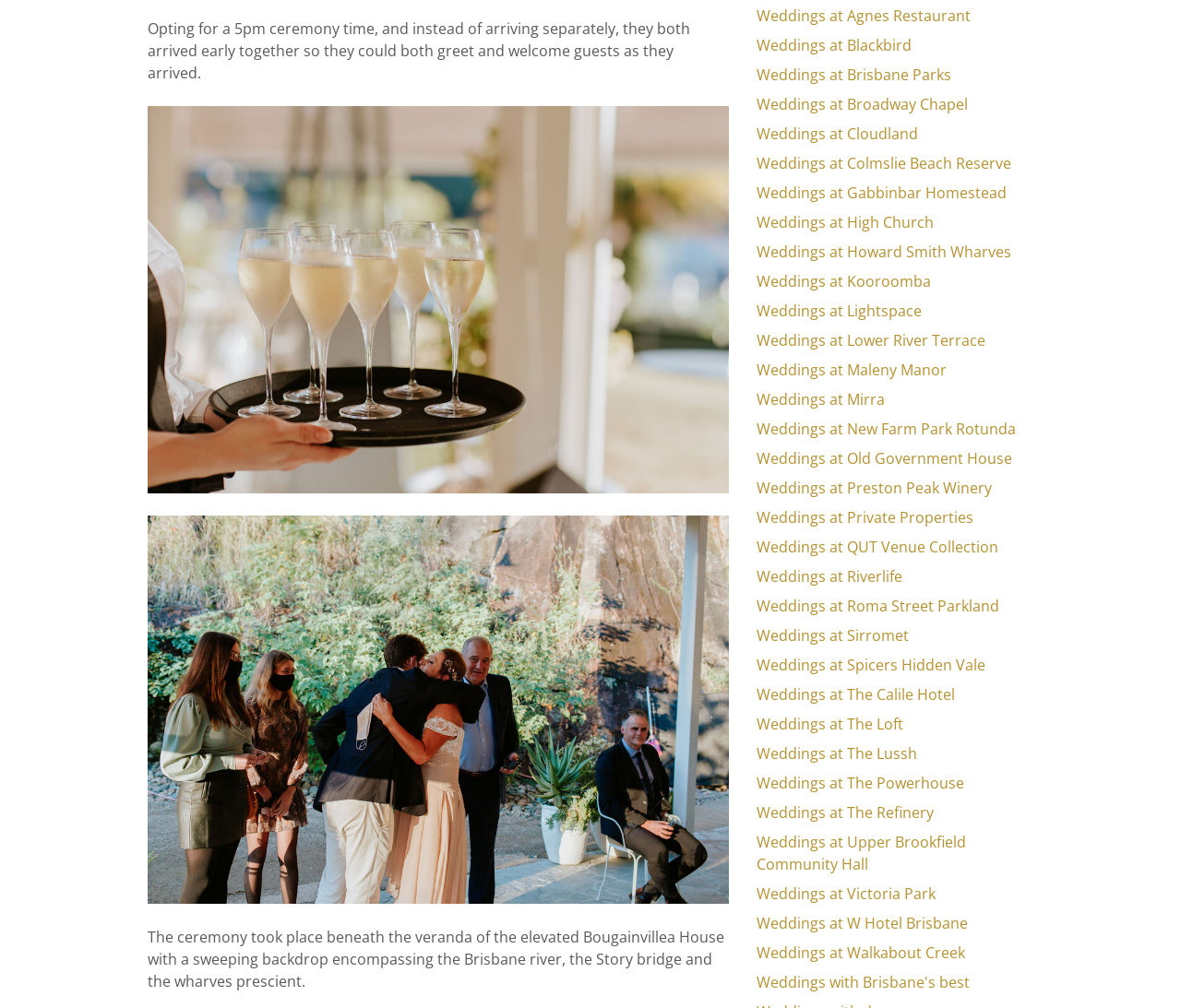What time did the couple arrive for the ceremony?
Please give a detailed and elaborate answer to the question based on the image.

The time of arrival can be determined by reading the text description, which mentions 'Opting for a 5pm ceremony time'.